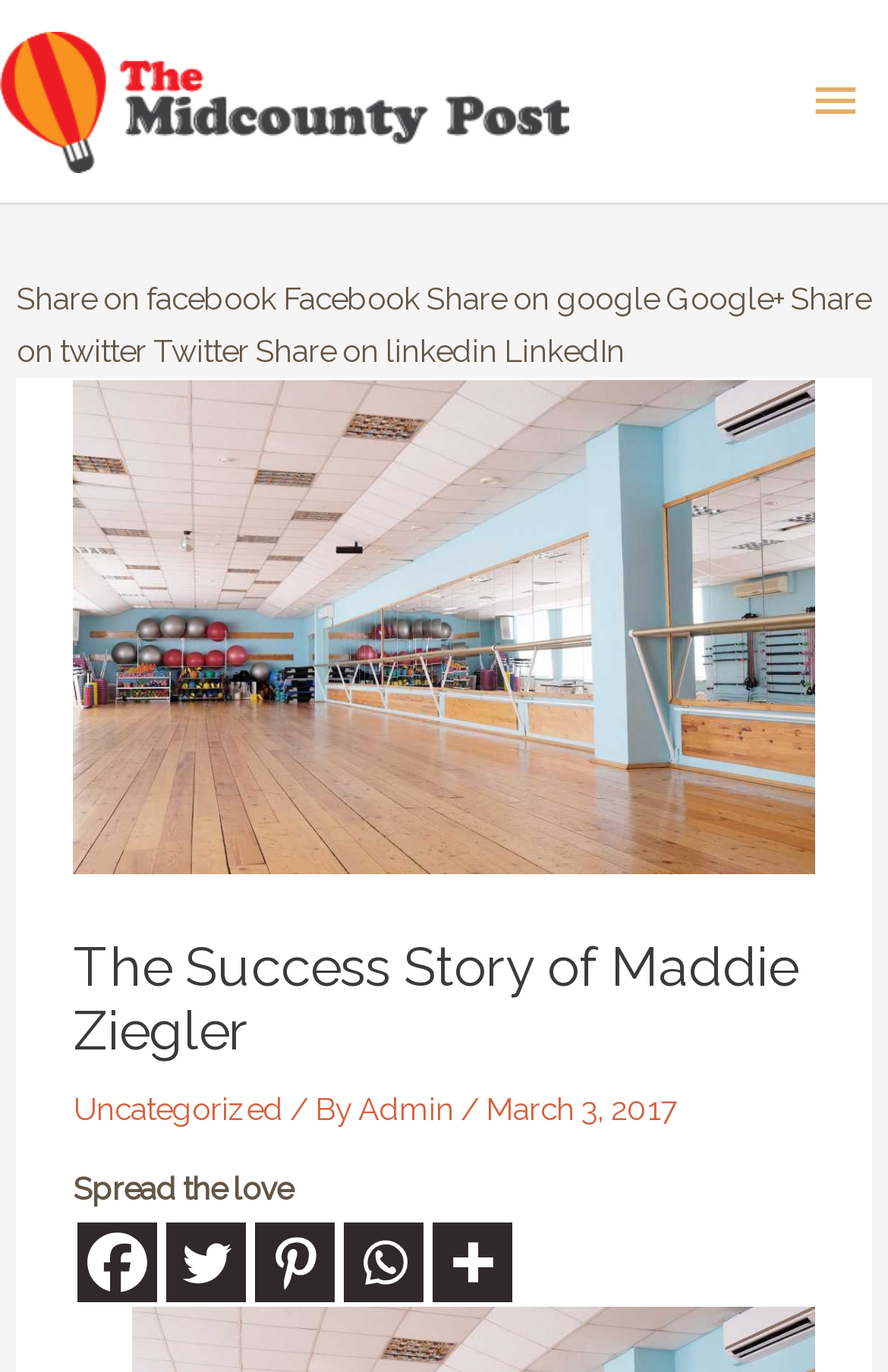Pinpoint the bounding box coordinates of the element that must be clicked to accomplish the following instruction: "Read the success story of Maddie Ziegler". The coordinates should be in the format of four float numbers between 0 and 1, i.e., [left, top, right, bottom].

[0.083, 0.682, 0.917, 0.776]